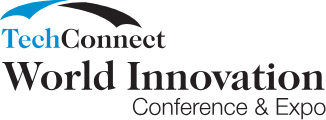Answer the question using only a single word or phrase: 
What fields are highlighted at the TechConnect World Innovation Conference & Expo?

Nanotechnology, advanced manufacturing, and bioengineering